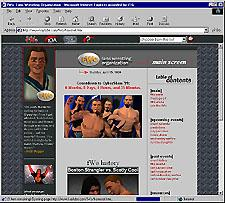What decade does the webpage's design reflect?
Respond with a short answer, either a single word or a phrase, based on the image.

Early 2000s